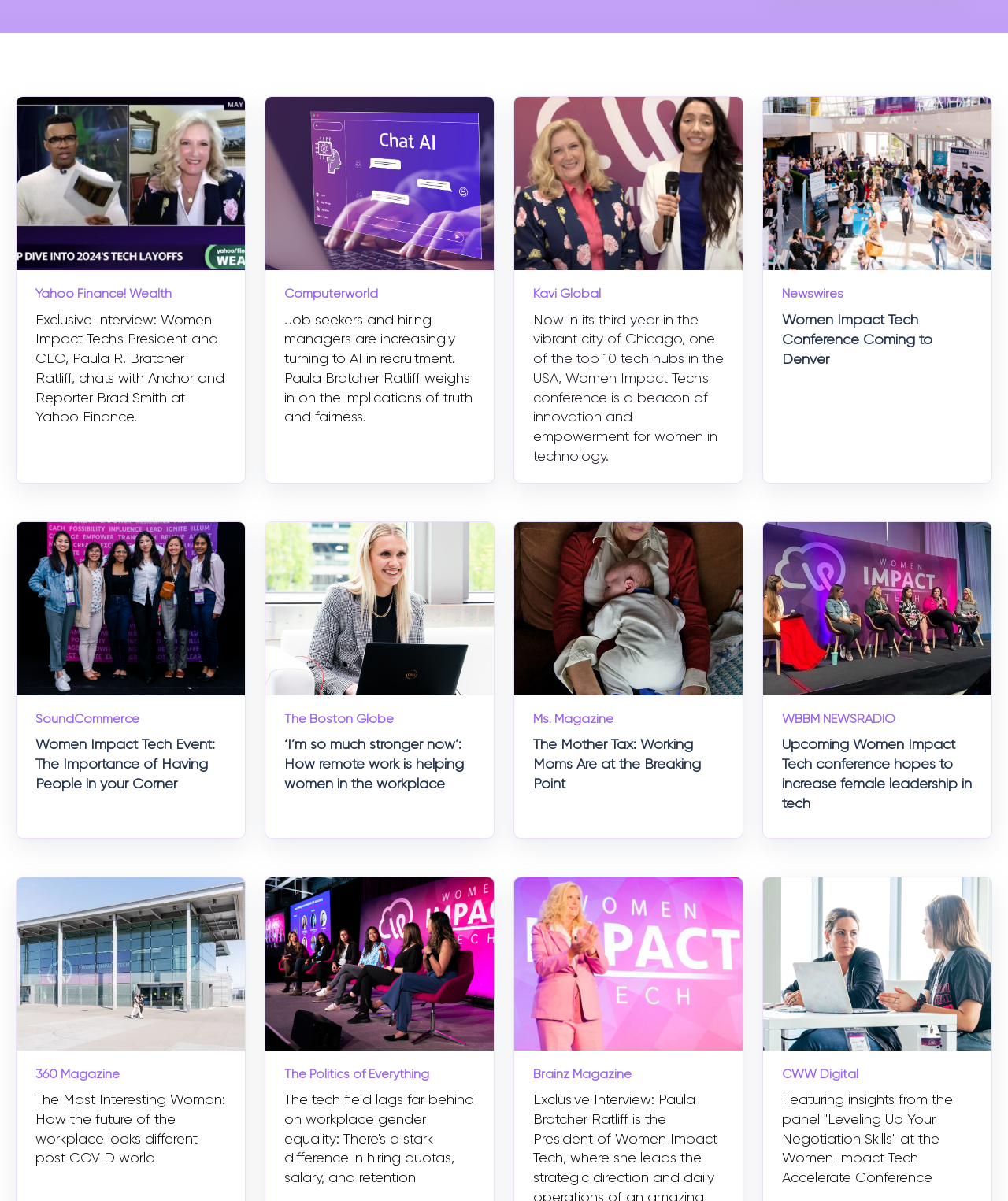How many links are there on the webpage?
Offer a detailed and exhaustive answer to the question.

The webpage has multiple links, including links to news articles, conference information, and other related topics. The links are scattered throughout the webpage, and there are too many to count exactly.